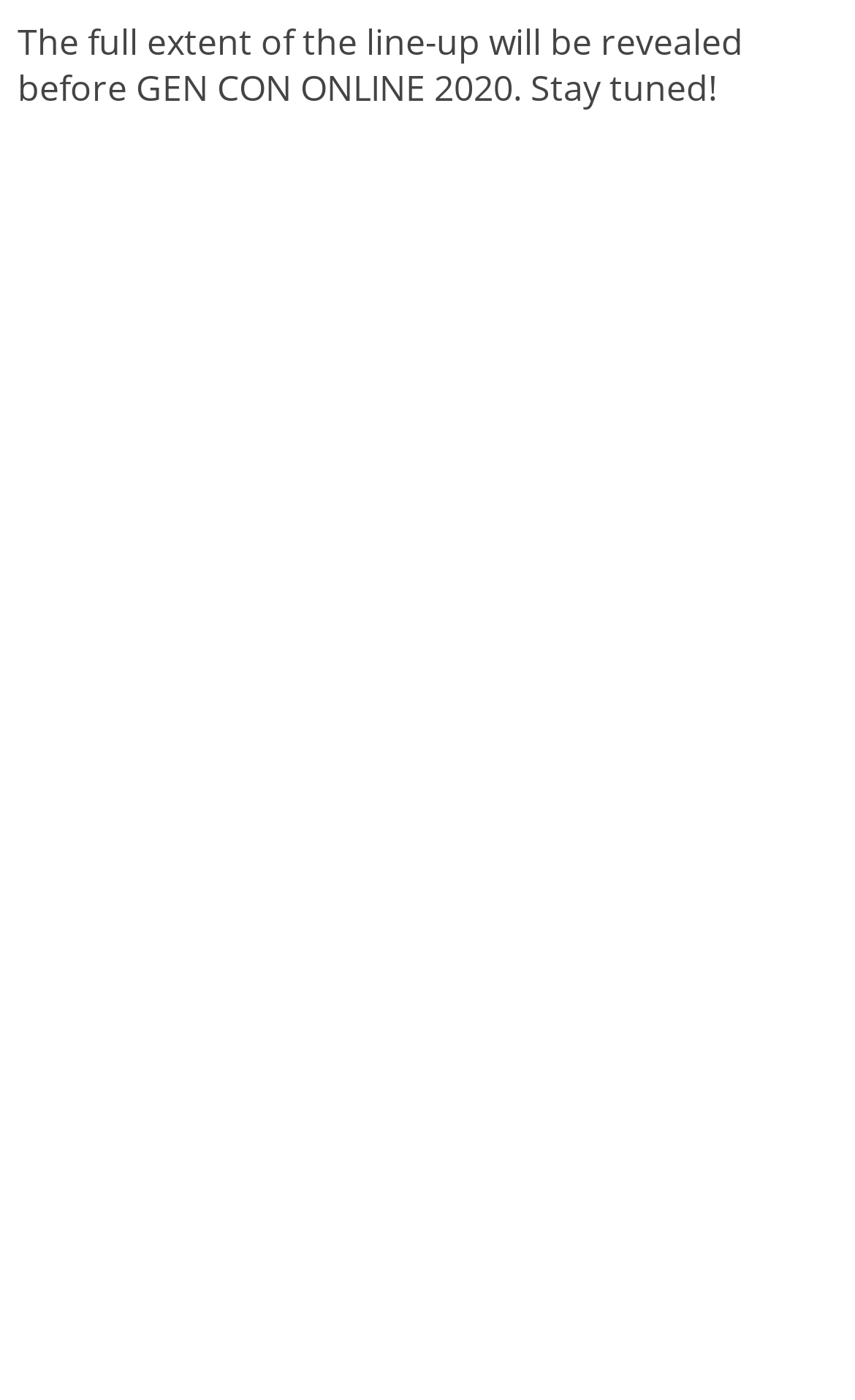Provide the bounding box coordinates for the area that should be clicked to complete the instruction: "Follow Catan on Facebook".

[0.112, 0.354, 0.169, 0.389]